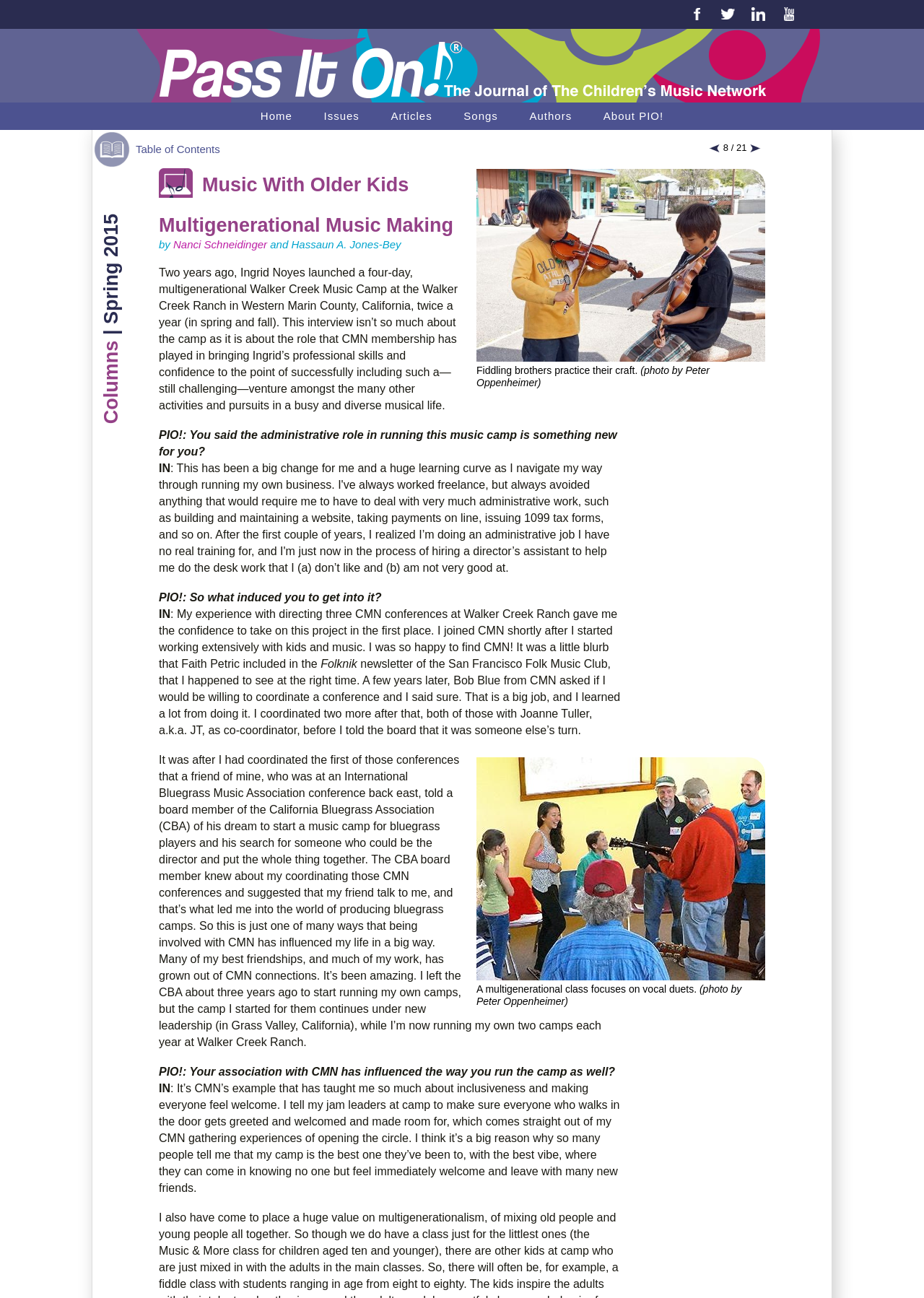With reference to the image, please provide a detailed answer to the following question: Who is the author of the article?

The authors of the article are mentioned in the text as 'Nanci Schneidinger and Hassaun A. Jones-Bey'.